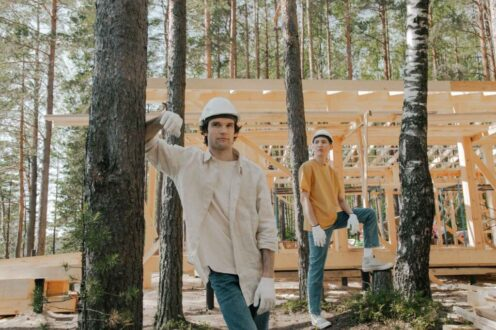Give a concise answer of one word or phrase to the question: 
What is the theme of the surrounding content?

Bridge demolition methods